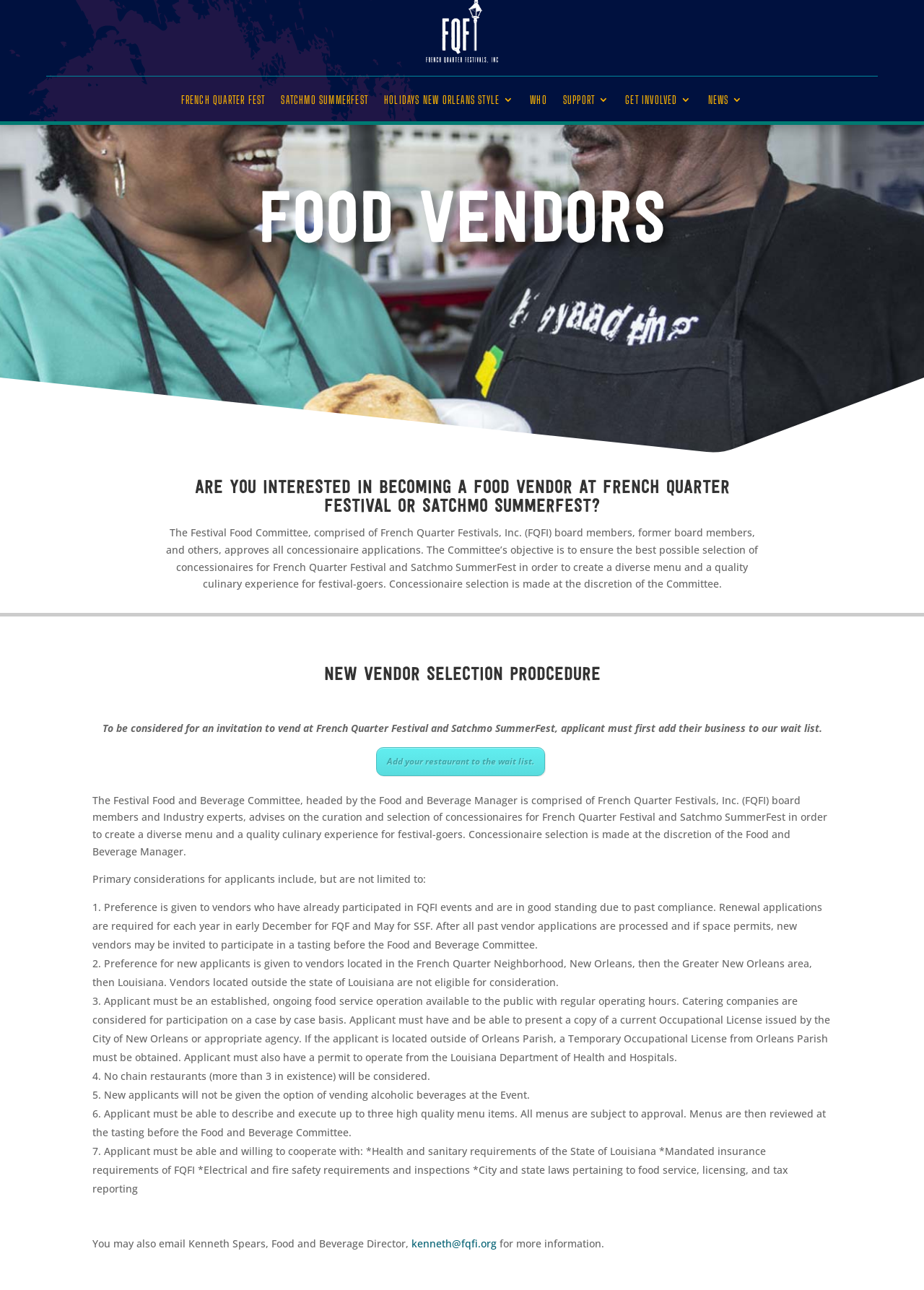Analyze the image and deliver a detailed answer to the question: Who can be contacted for more information?

You may also email Kenneth Spears, Food and Beverage Director, for more information, as stated in the webpage.